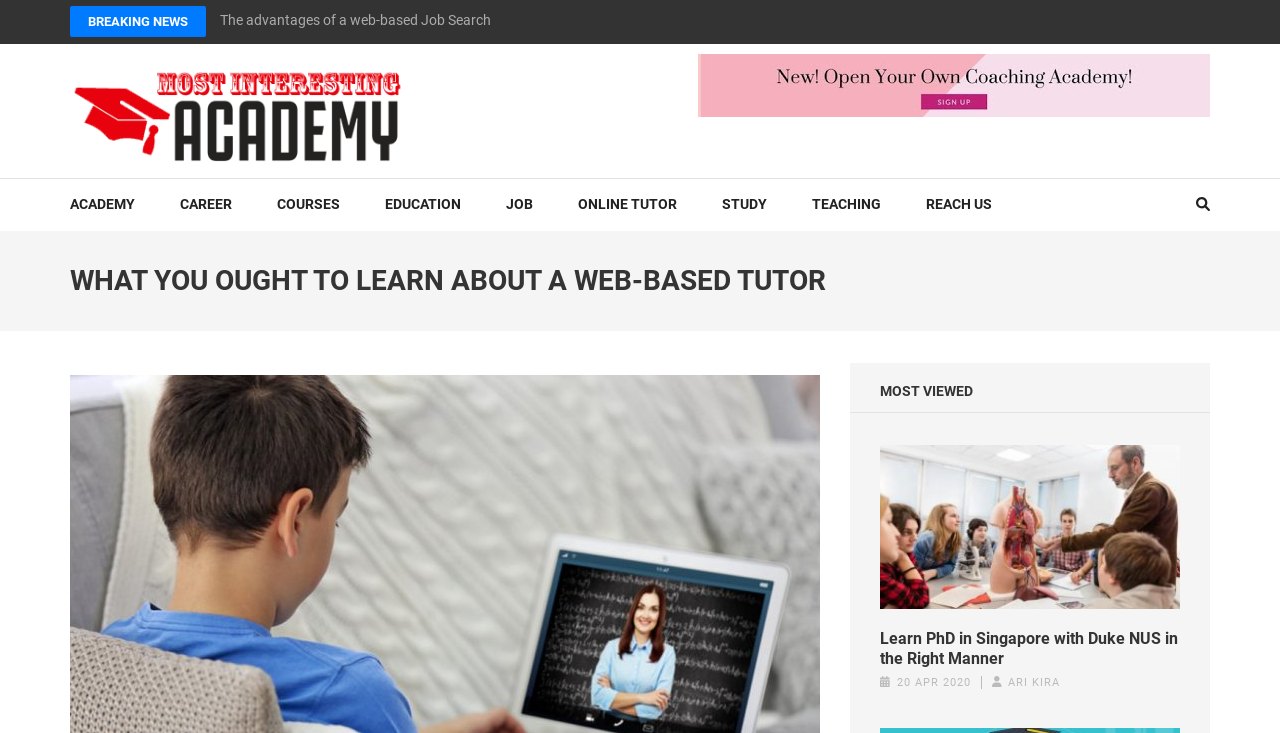Please determine the bounding box coordinates of the element to click in order to execute the following instruction: "Learn about online tutoring services". The coordinates should be four float numbers between 0 and 1, specified as [left, top, right, bottom].

[0.055, 0.361, 0.645, 0.405]